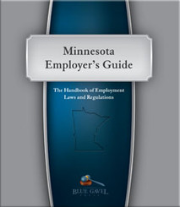What is the shape displayed beneath the title?
Analyze the image and deliver a detailed answer to the question.

The image includes the state outline of Minnesota, which reinforces the regional focus of the guide and indicates that it is specific to the state of Minnesota.